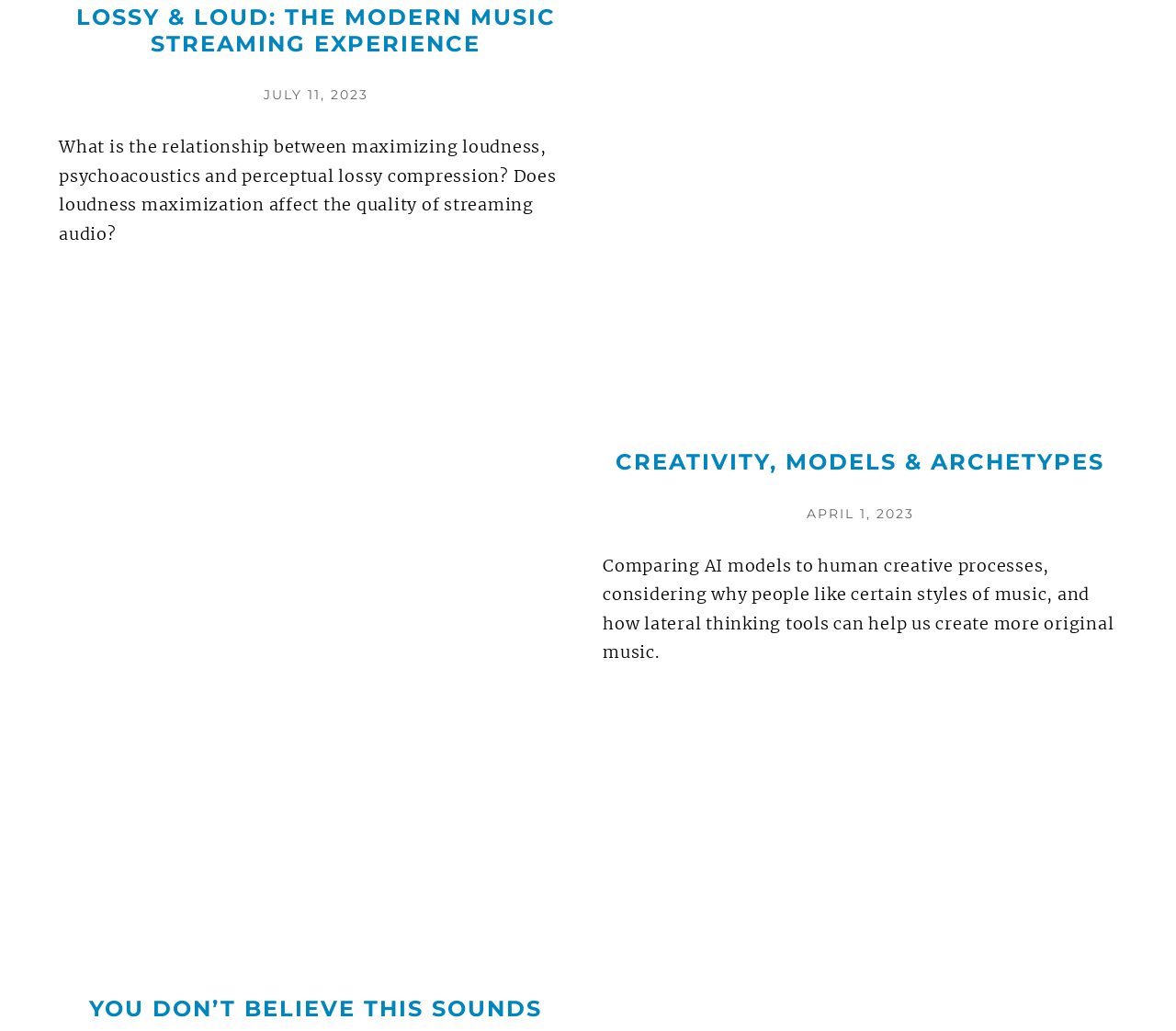What is the date of the second article?
Offer a detailed and exhaustive answer to the question.

The date of the second article can be found in the article section of the webpage, which is 'APRIL 1, 2023'. This is the date when the second article was posted.